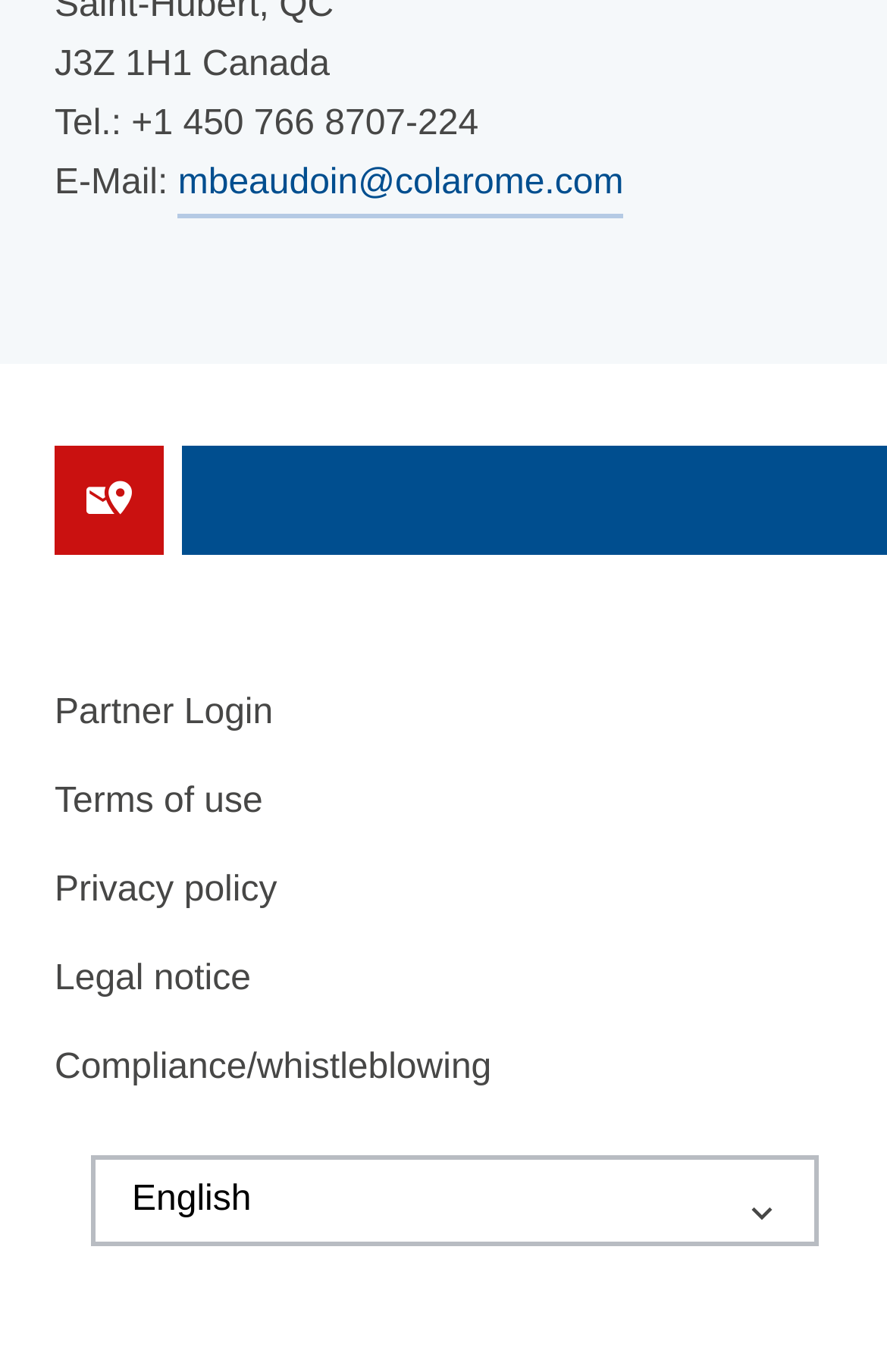Using the element description Contact, predict the bounding box coordinates for the UI element. Provide the coordinates in (top-left x, top-left y, bottom-right x, bottom-right y) format with values ranging from 0 to 1.

[0.062, 0.325, 0.185, 0.405]